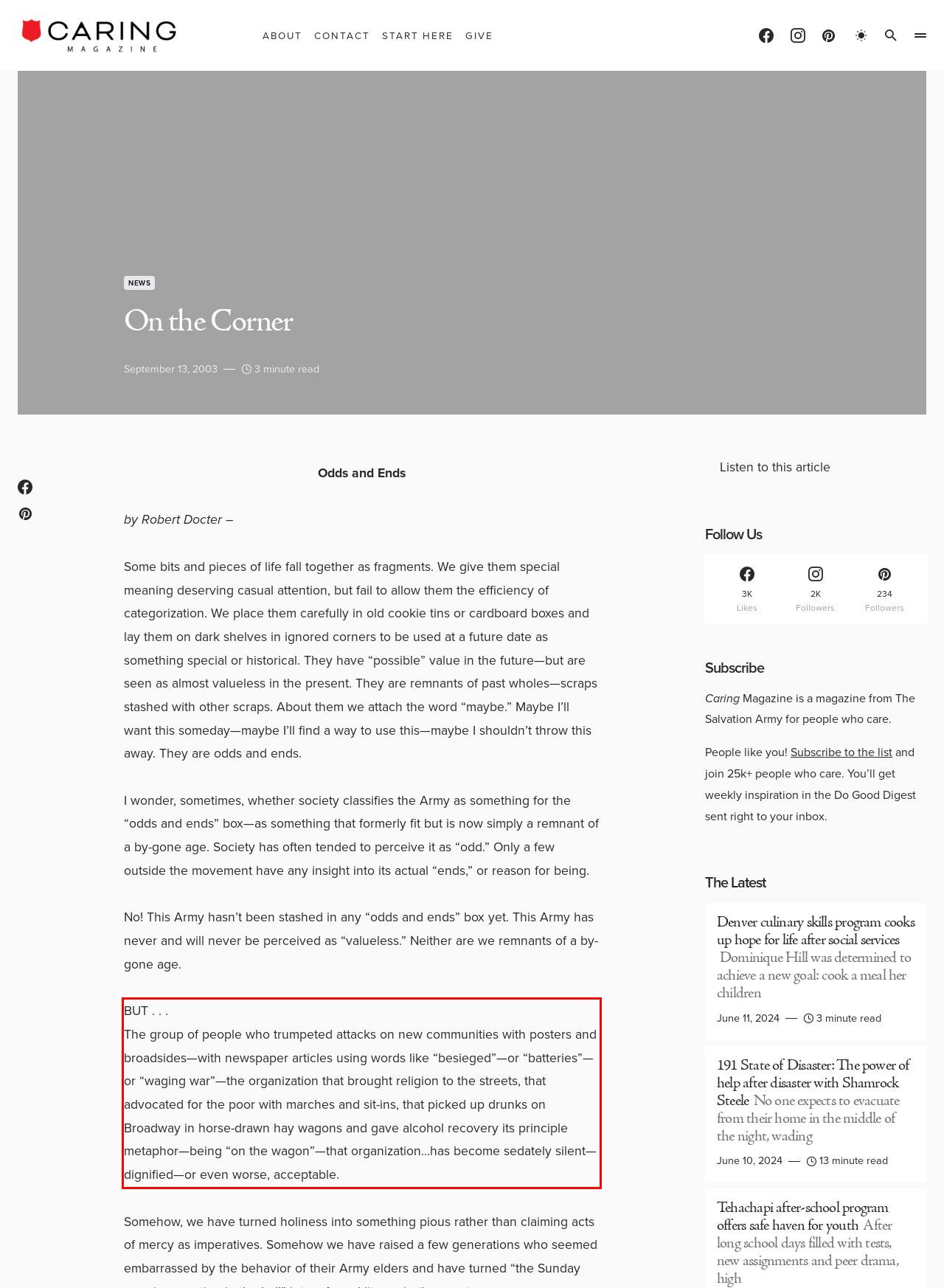Review the screenshot of the webpage and recognize the text inside the red rectangle bounding box. Provide the extracted text content.

BUT . . . The group of people who trumpeted attacks on new communities with posters and broadsides—with newspaper articles using words like “besieged”—or “batteries”—or “waging war”—the organization that brought religion to the streets, that advocated for the poor with marches and sit-ins, that picked up drunks on Broadway in horse-drawn hay wagons and gave alcohol recovery its principle metaphor—being “on the wagon”—that organization…has become sedately silent—dignified—or even worse, acceptable.